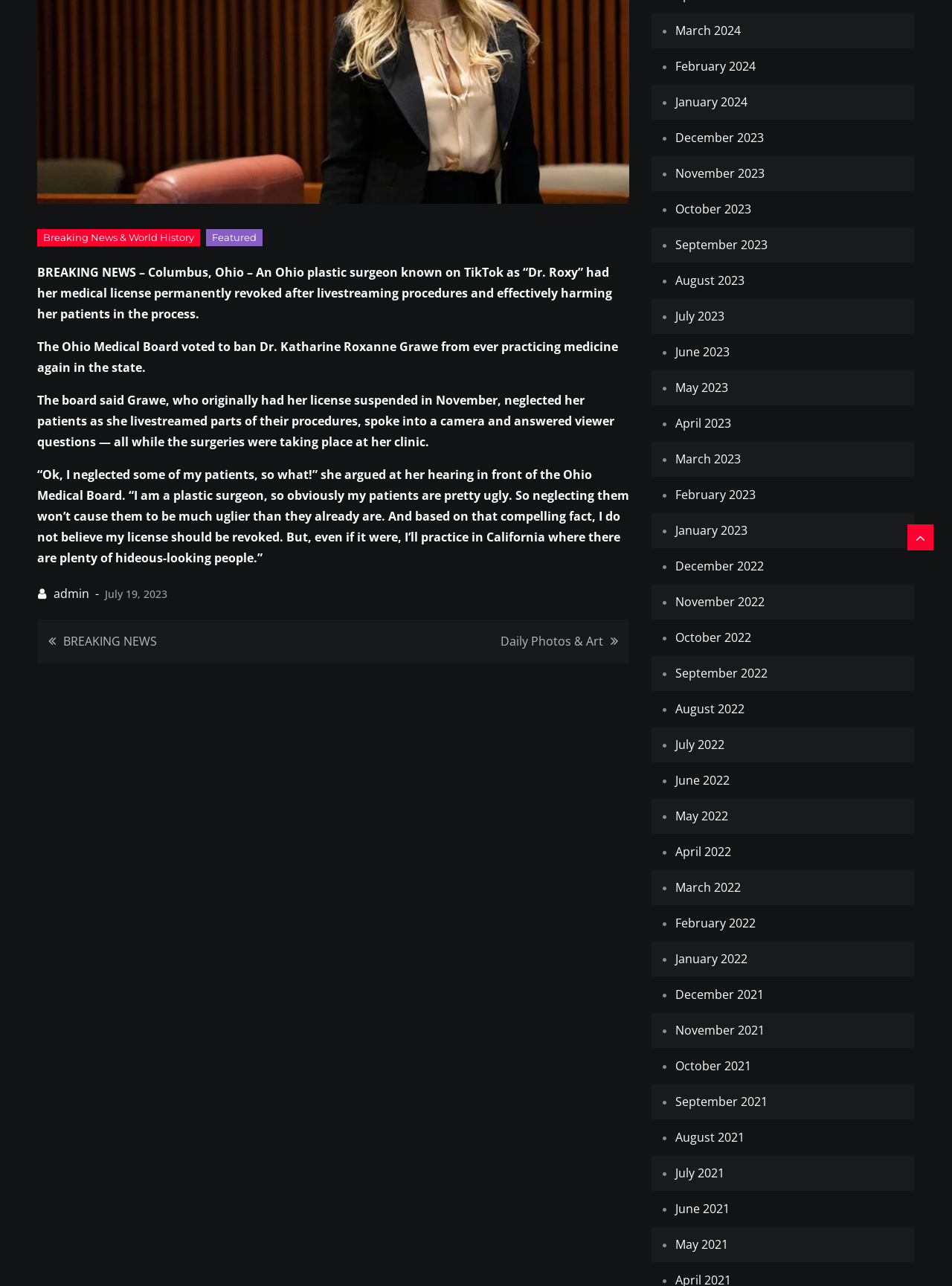Given the following UI element description: "Daily Photos & Art", find the bounding box coordinates in the webpage screenshot.

[0.37, 0.49, 0.649, 0.507]